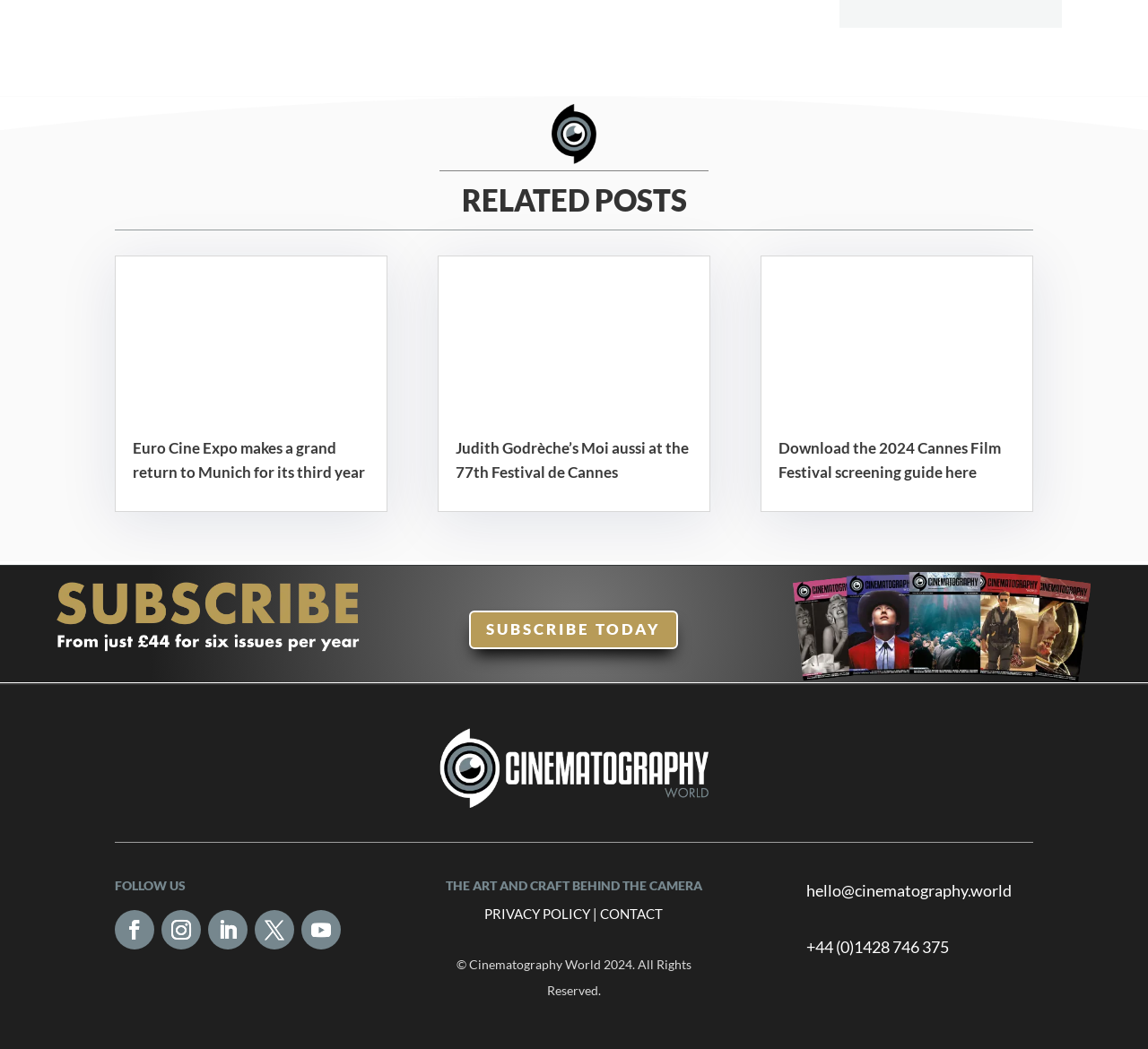Determine the bounding box coordinates for the region that must be clicked to execute the following instruction: "Contact us via email".

[0.702, 0.839, 0.881, 0.858]